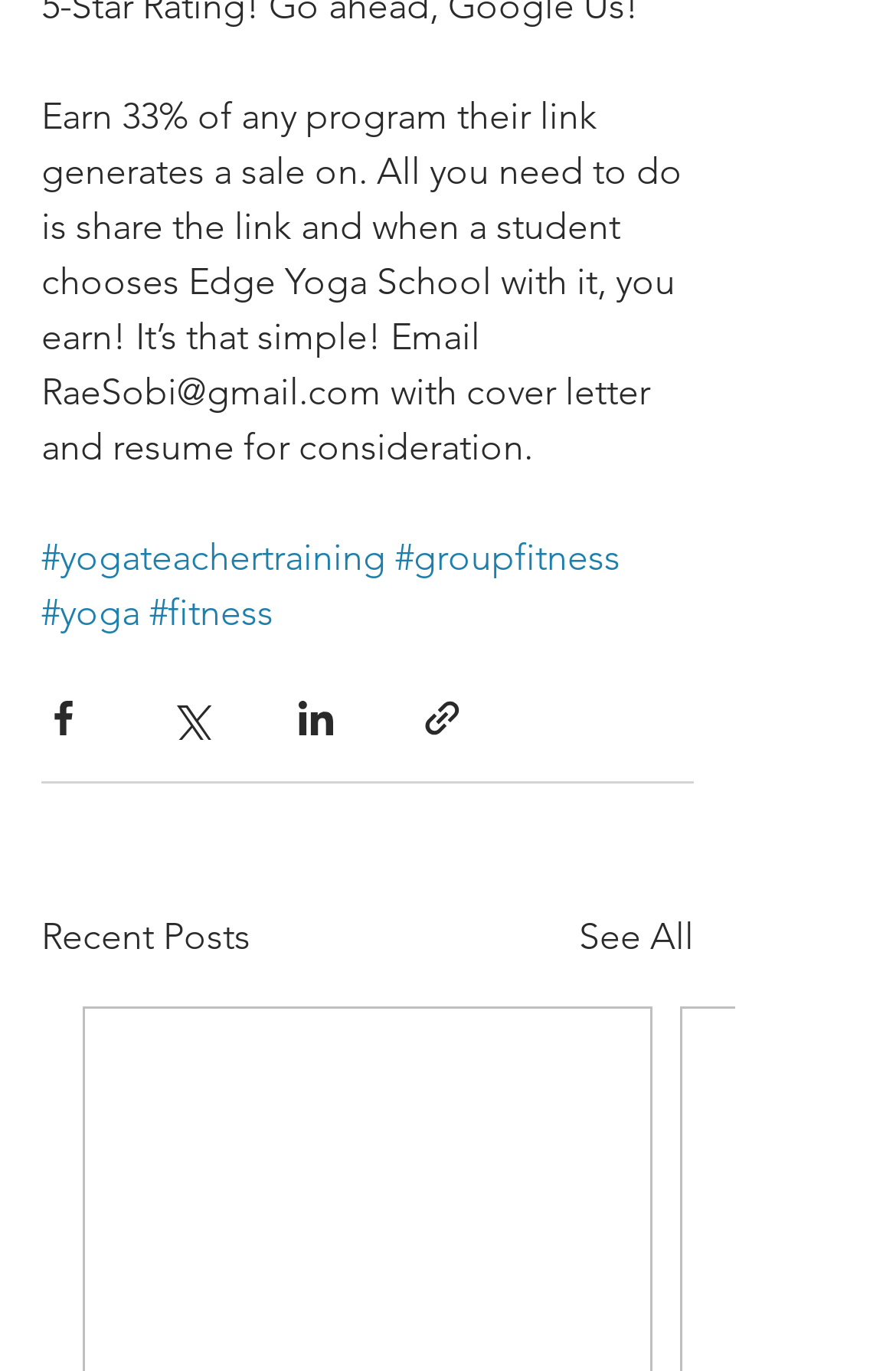How many social media platforms can you share the link on?
Can you provide a detailed and comprehensive answer to the question?

There are four buttons for sharing the link, namely 'Share via Facebook', 'Share via Twitter', 'Share via LinkedIn', and 'Share via link', which suggests that the user can share the link on four different social media platforms.